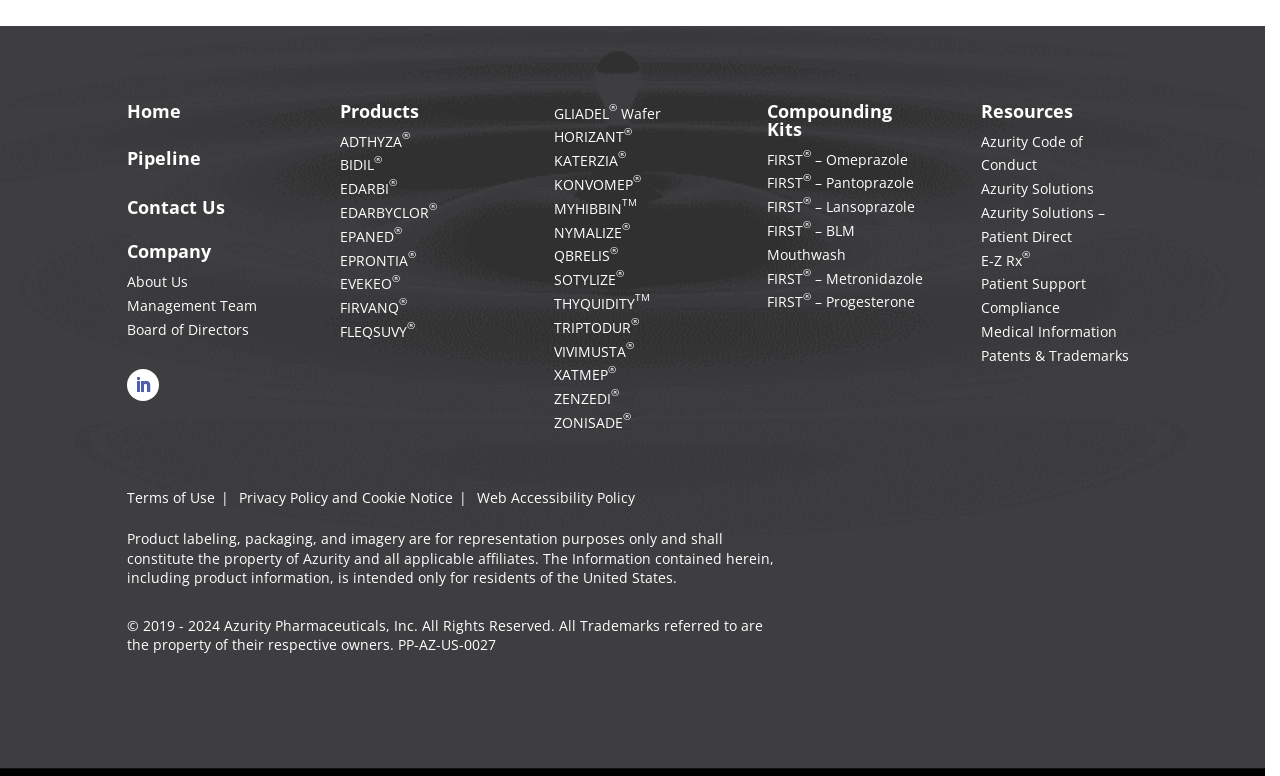Respond with a single word or phrase for the following question: 
What is the company name?

Azurity